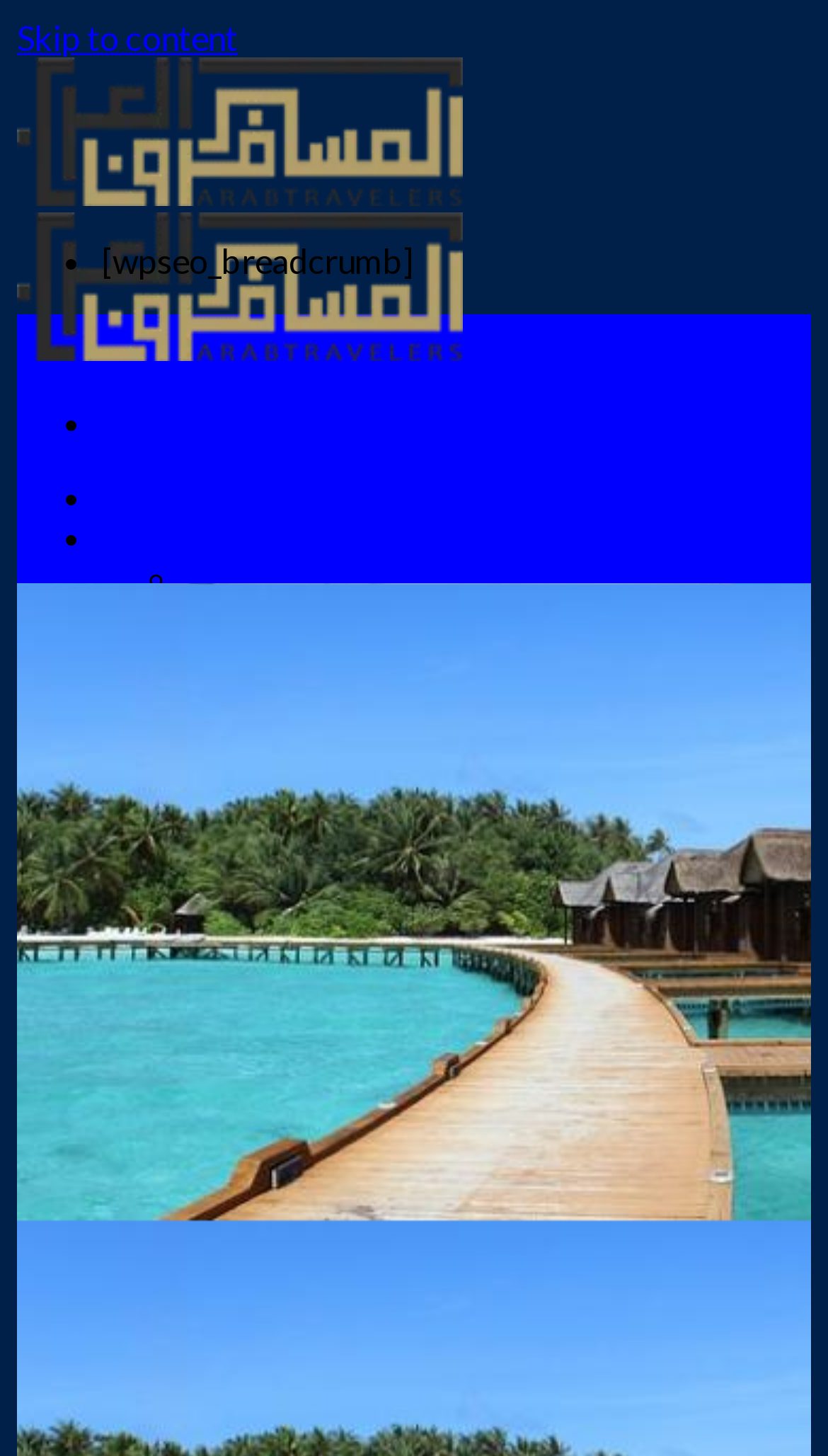Give a short answer to this question using one word or a phrase:
What is the purpose of the breadcrumbs?

Navigation